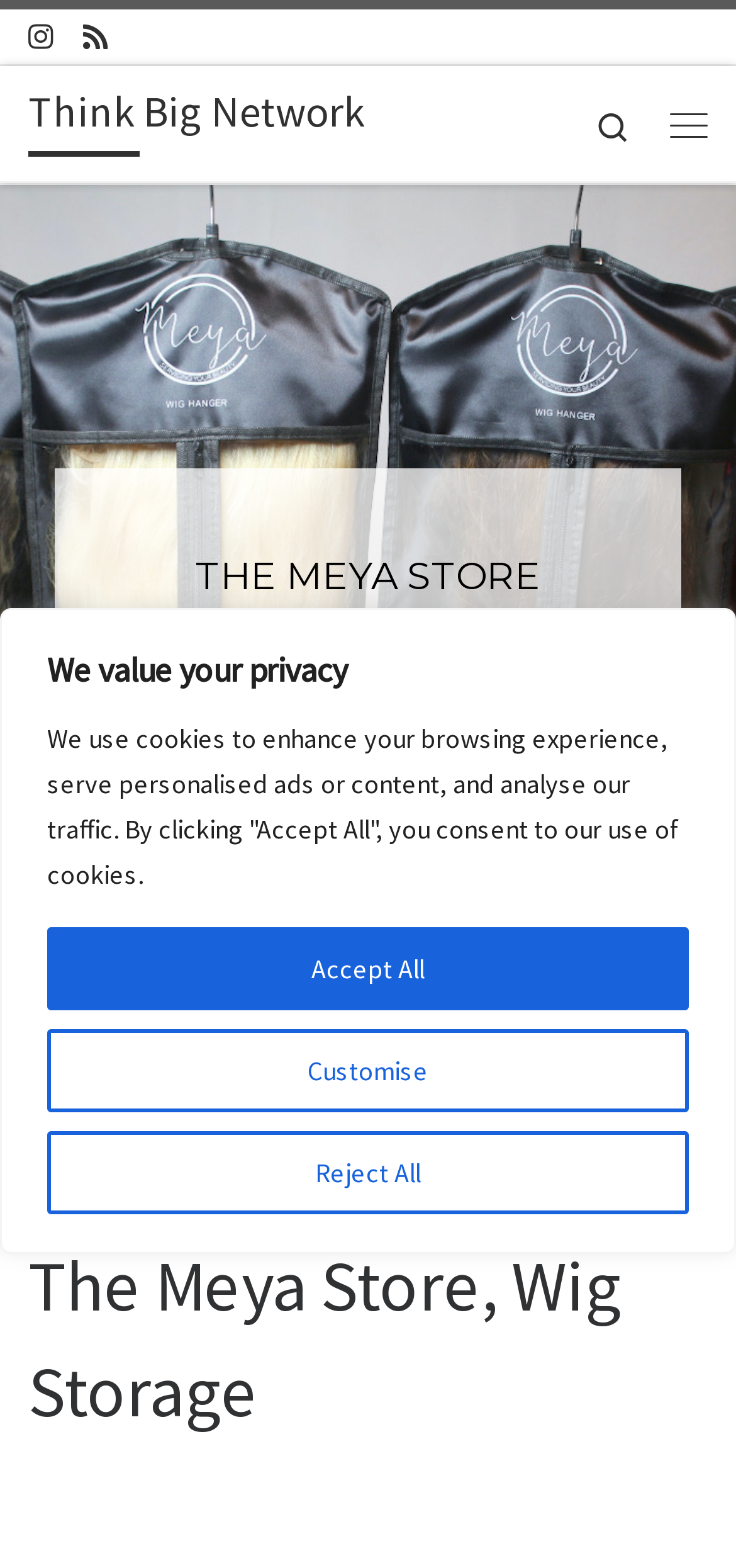Show the bounding box coordinates for the HTML element as described: "Accept All".

[0.064, 0.591, 0.936, 0.644]